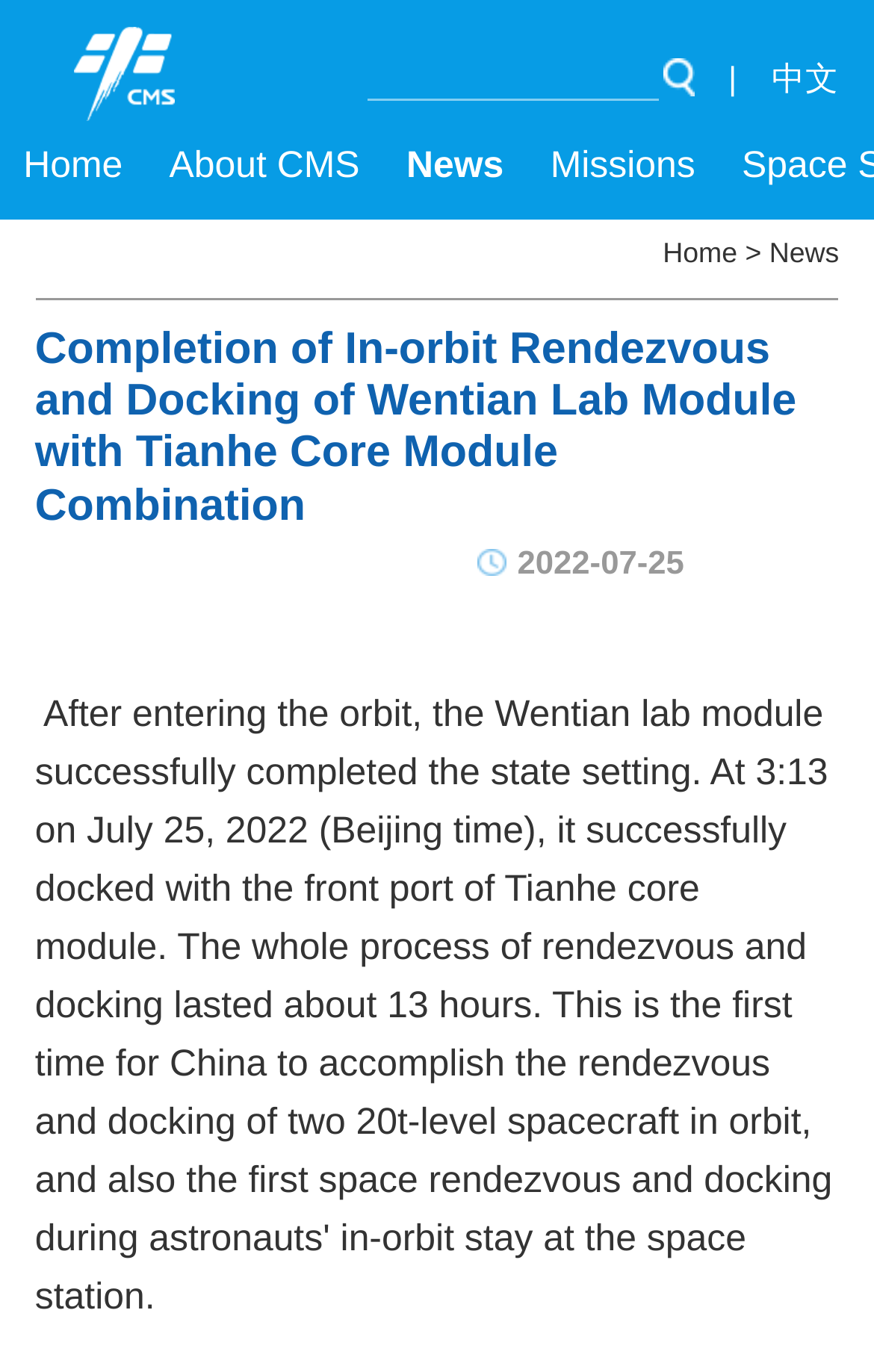Determine the bounding box coordinates of the element's region needed to click to follow the instruction: "go to home page". Provide these coordinates as four float numbers between 0 and 1, formatted as [left, top, right, bottom].

[0.027, 0.105, 0.14, 0.136]